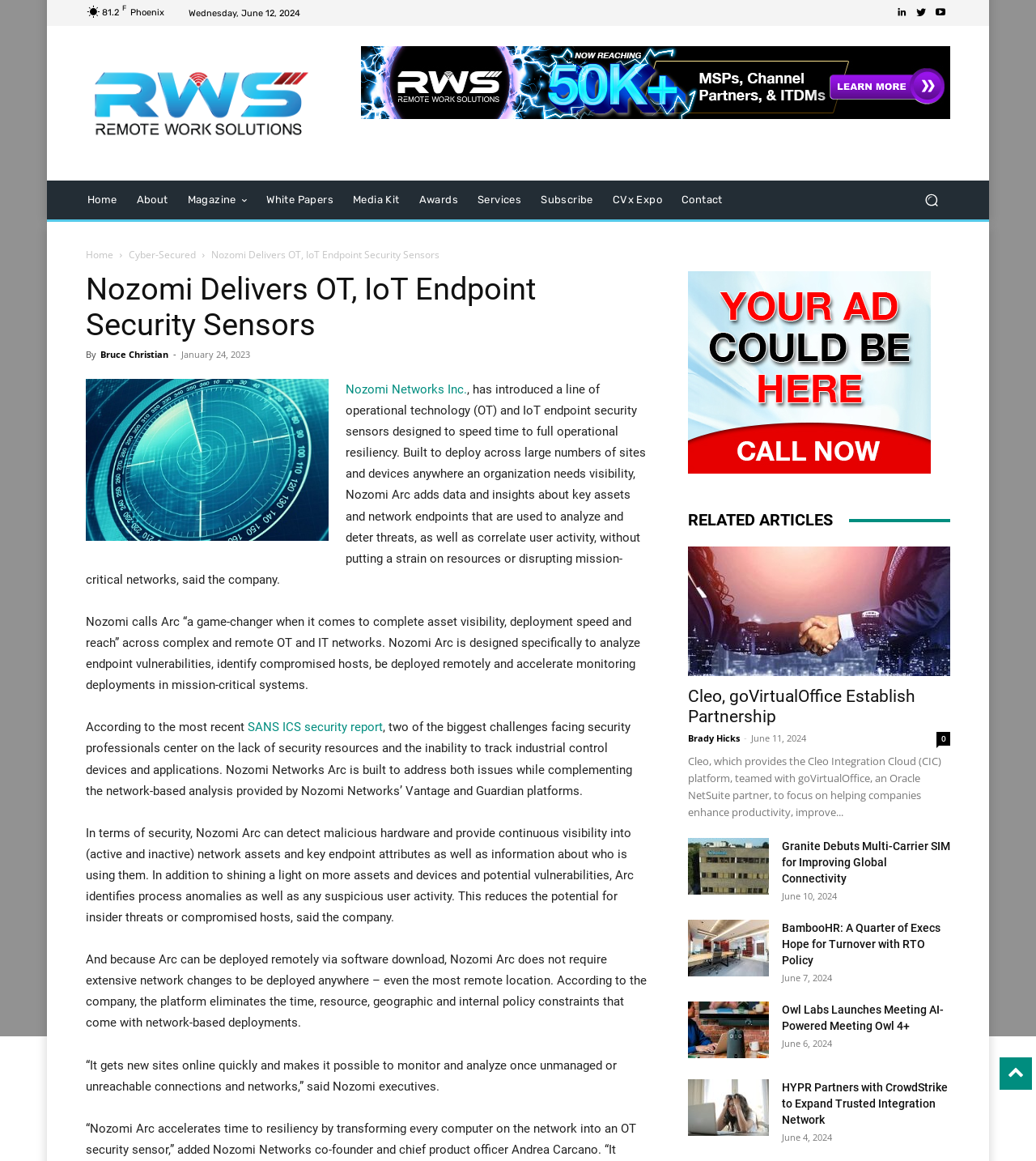Give a one-word or phrase response to the following question: What is the purpose of Nozomi Arc?

To analyze endpoint vulnerabilities and identify compromised hosts